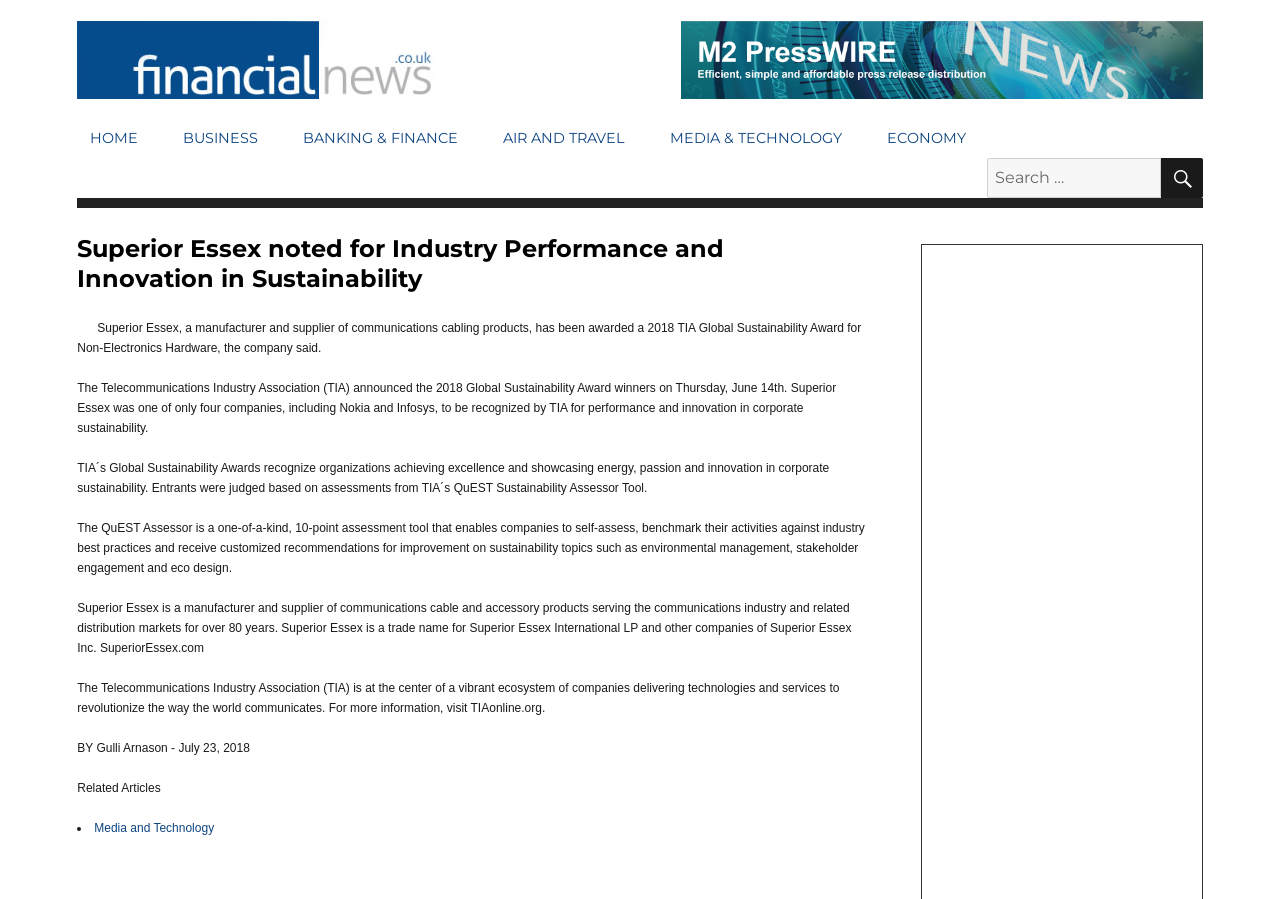Using the format (top-left x, top-left y, bottom-right x, bottom-right y), and given the element description, identify the bounding box coordinates within the screenshot: Business

[0.133, 0.133, 0.211, 0.176]